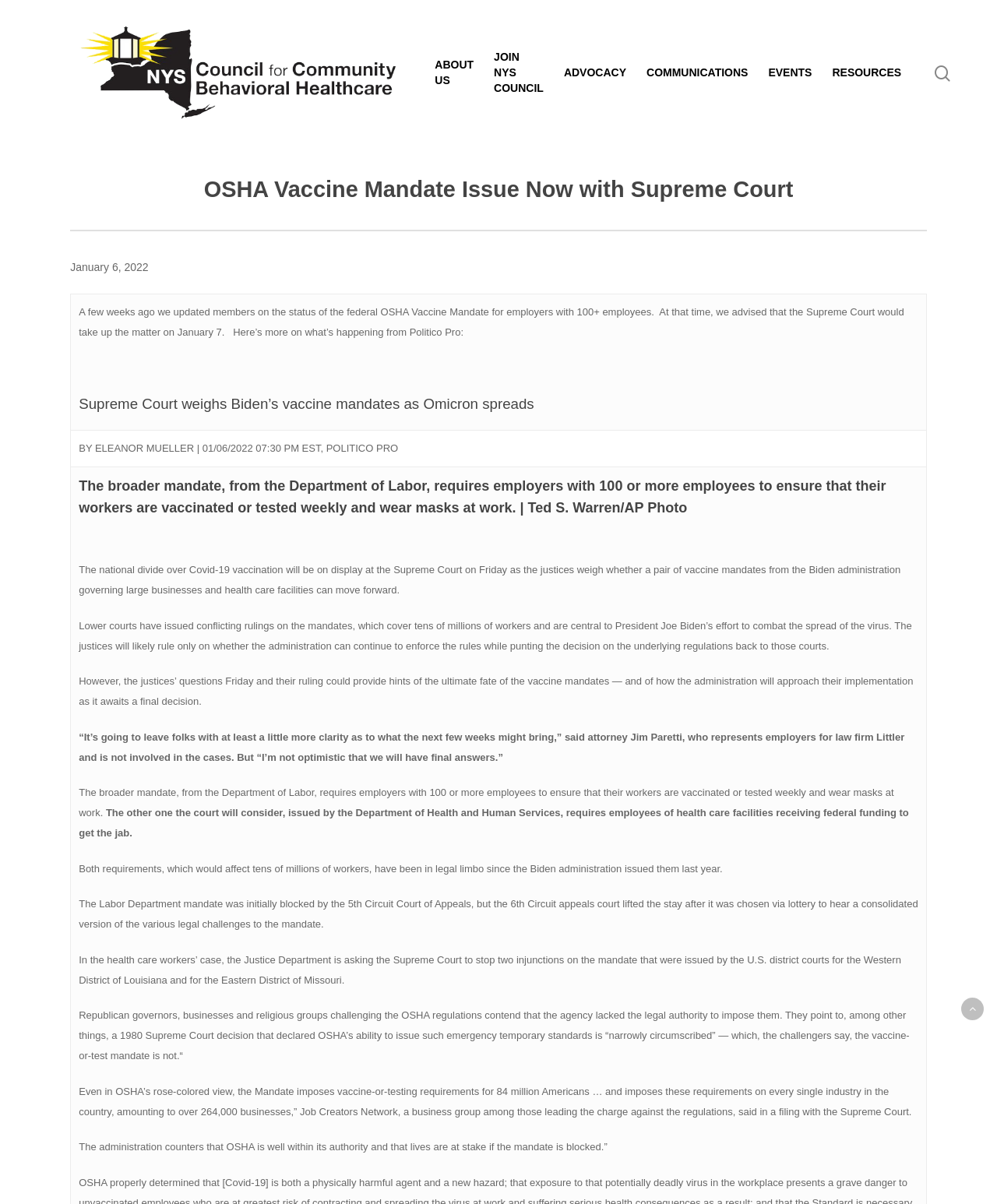Please identify the bounding box coordinates of the area that needs to be clicked to fulfill the following instruction: "search for something."

[0.135, 0.099, 0.865, 0.154]